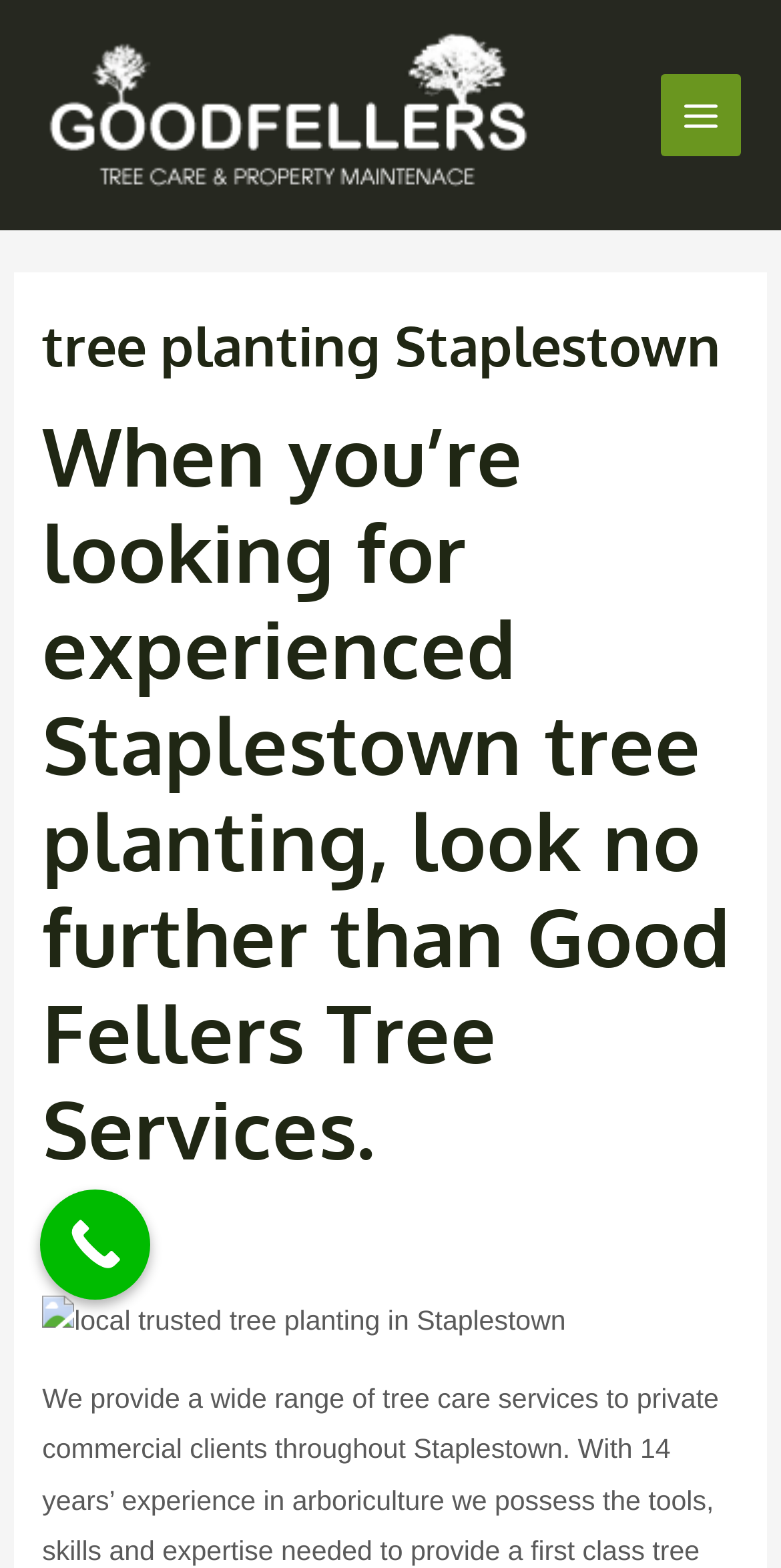Please answer the following question using a single word or phrase: 
What is depicted in the image below the main heading?

Local trusted tree planting